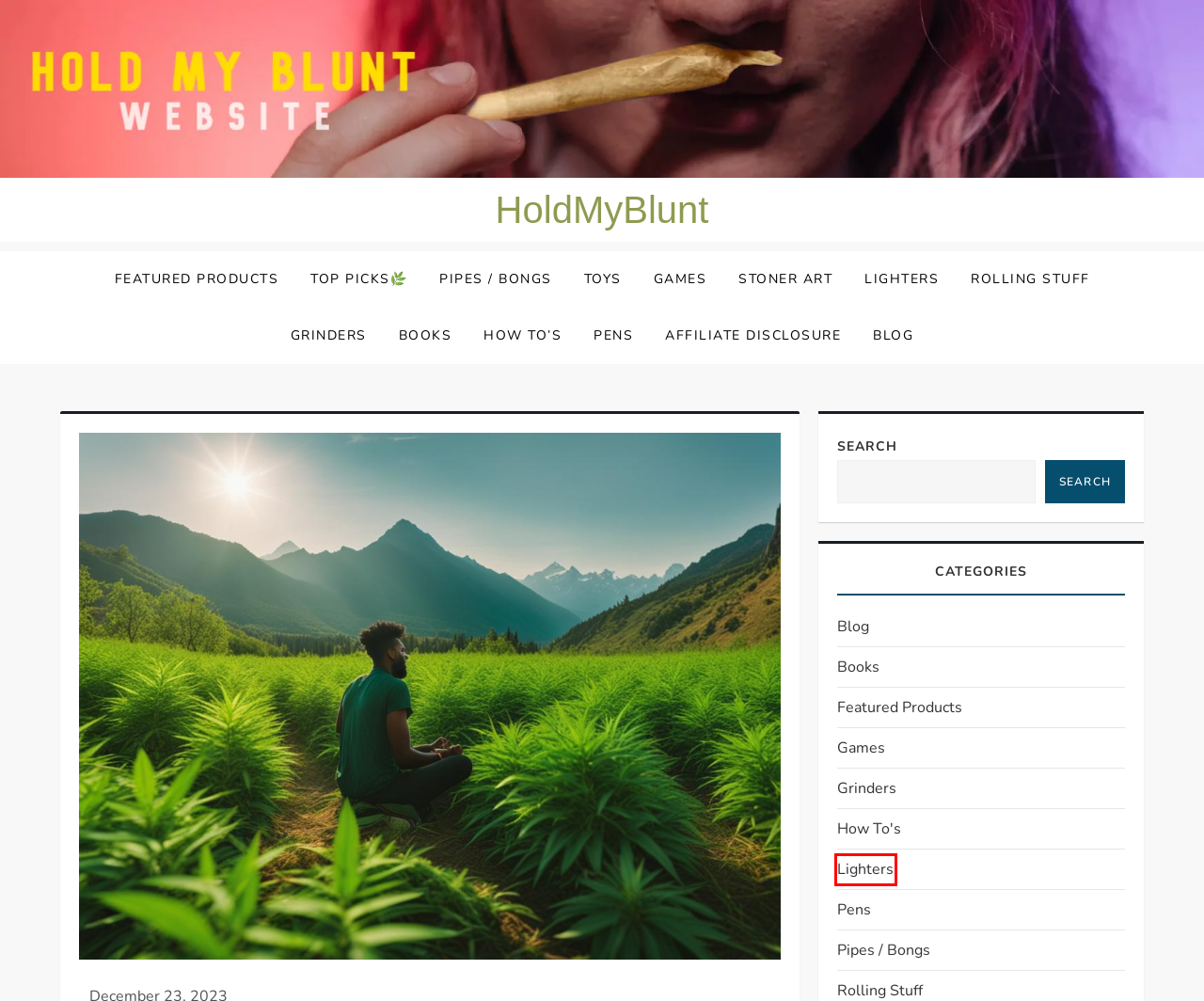You have a screenshot of a webpage with a red rectangle bounding box around an element. Identify the best matching webpage description for the new page that appears after clicking the element in the bounding box. The descriptions are:
A. Featured Products | HoldMyBlunt
B. Lighters | HoldMyBlunt
C. Toys | HoldMyBlunt
D. Rolling Stuff | HoldMyBlunt
E. Books | HoldMyBlunt
F. Pipes / Bongs | HoldMyBlunt
G. How To's | HoldMyBlunt
H. Affiliate Disclosure | HoldMyBlunt

B